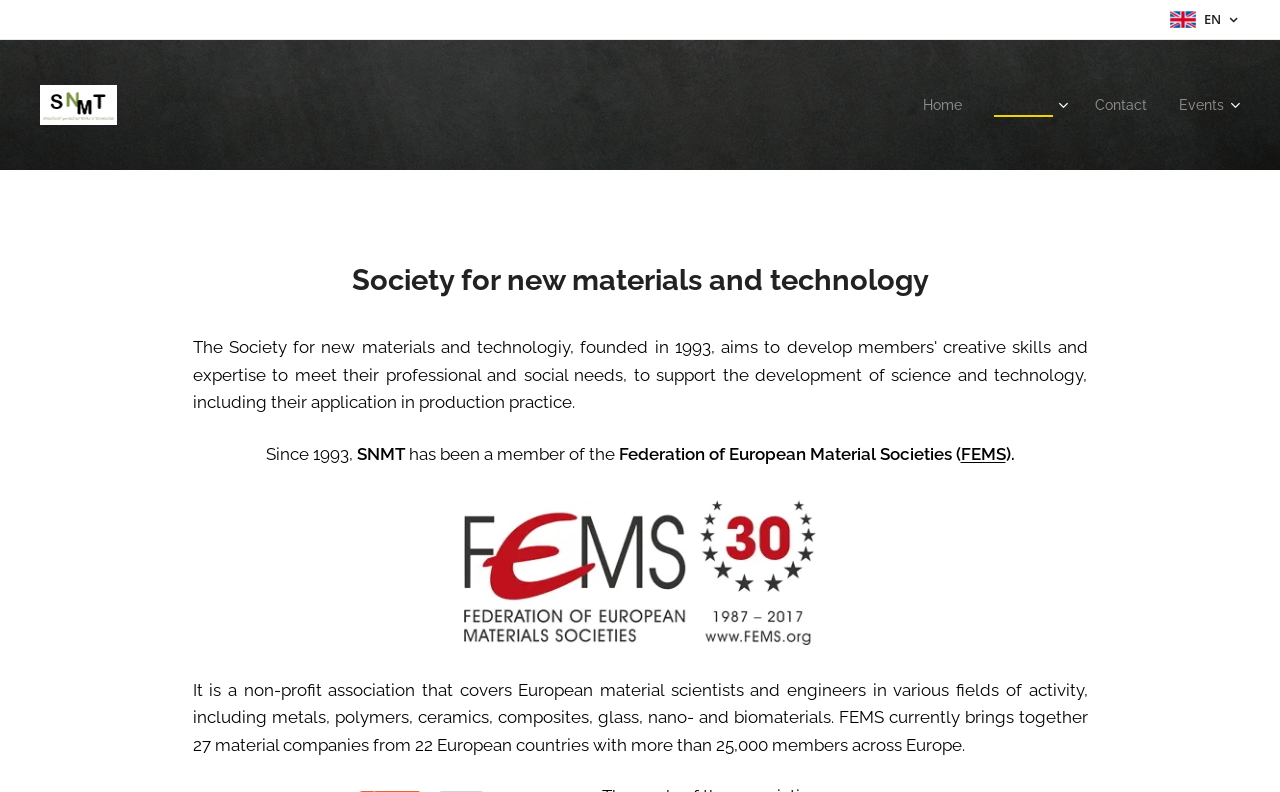Identify the bounding box for the described UI element: "parent_node: About us".

[0.819, 0.101, 0.827, 0.17]